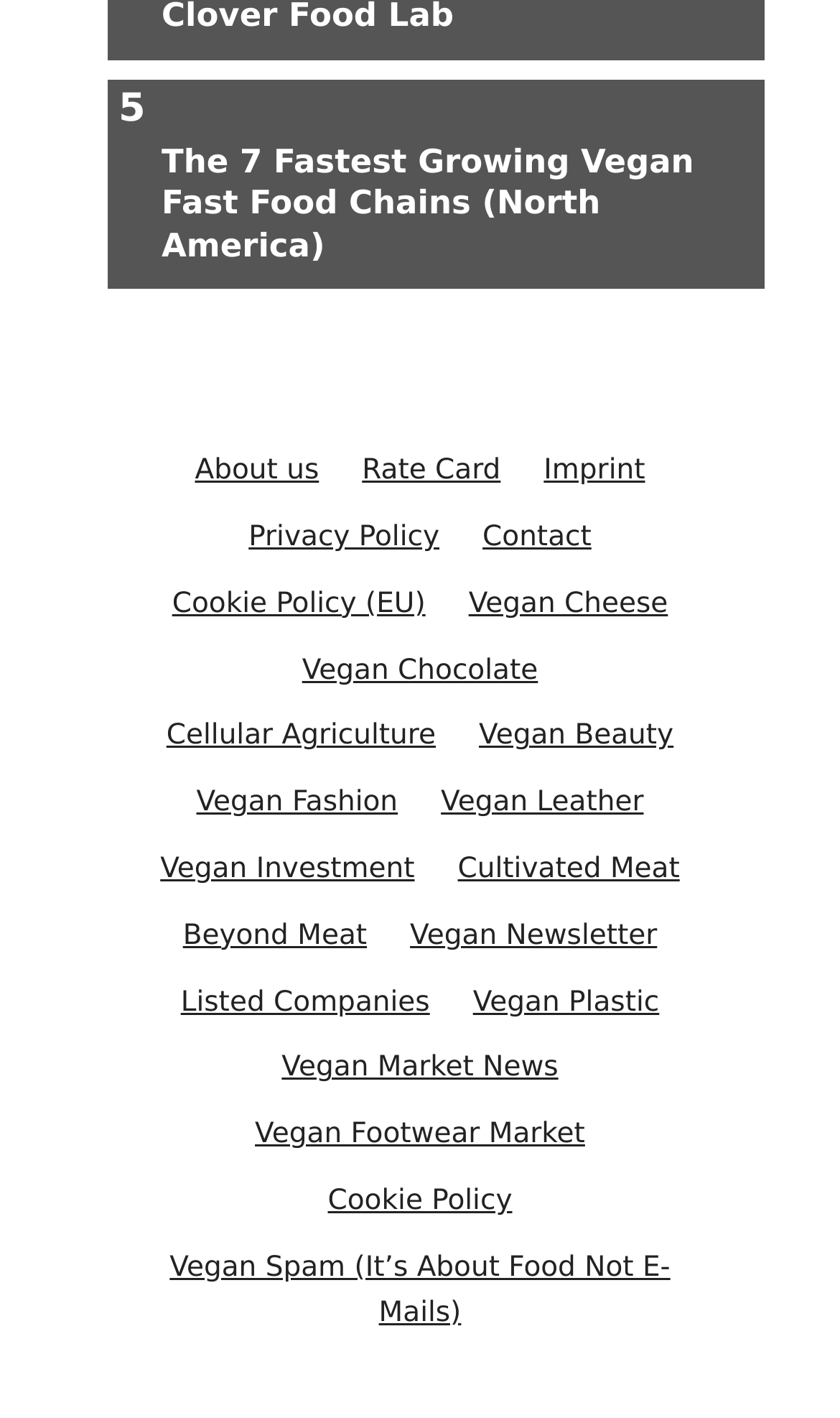Please identify the bounding box coordinates for the region that you need to click to follow this instruction: "Learn about the website's imprint".

[0.647, 0.321, 0.768, 0.344]